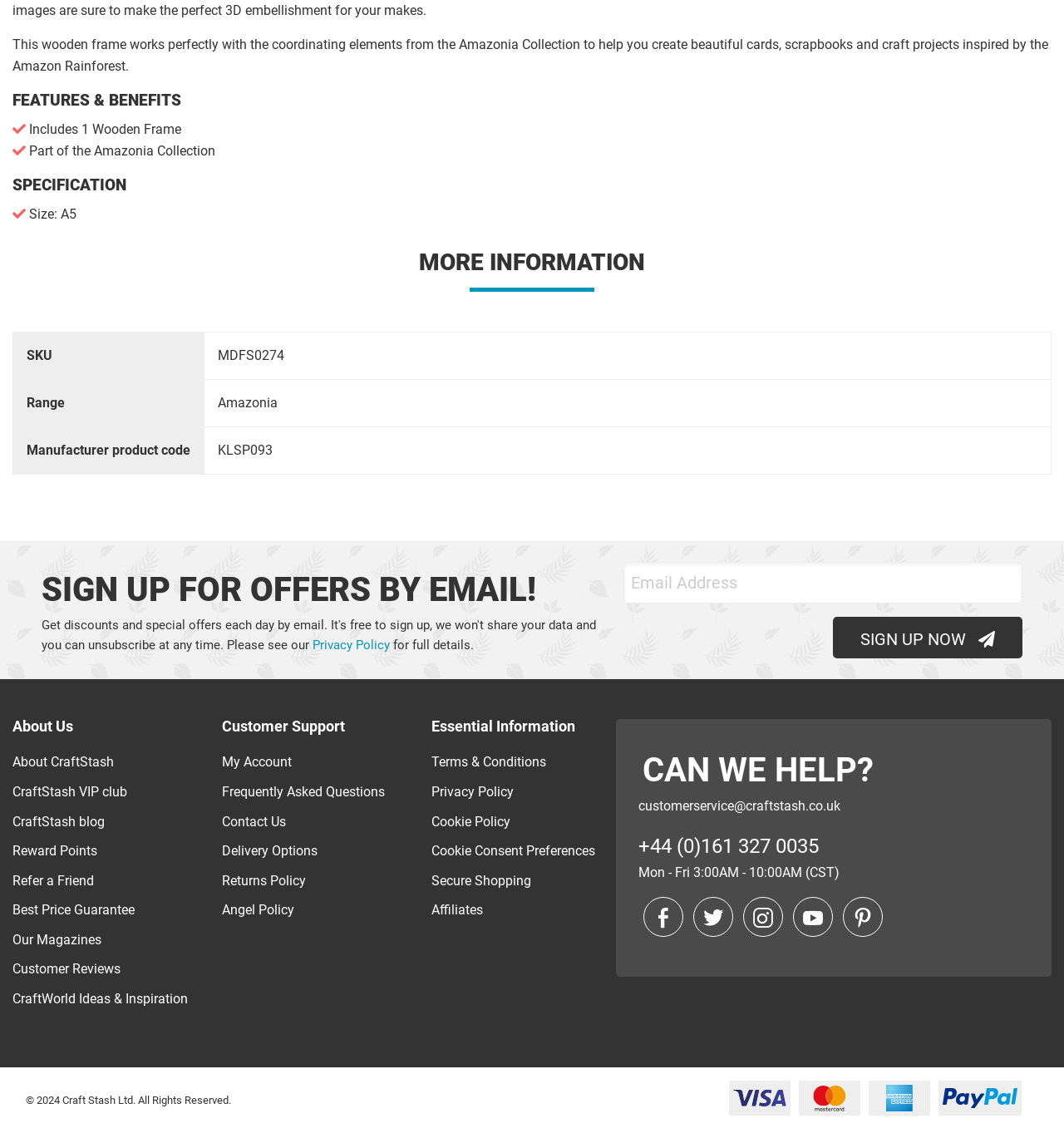Provide the bounding box coordinates, formatted as (top-left x, top-left y, bottom-right x, bottom-right y), with all values being floating point numbers between 0 and 1. Identify the bounding box of the UI element that matches the description: +44 (0)161 327 0035

[0.6, 0.733, 0.834, 0.761]